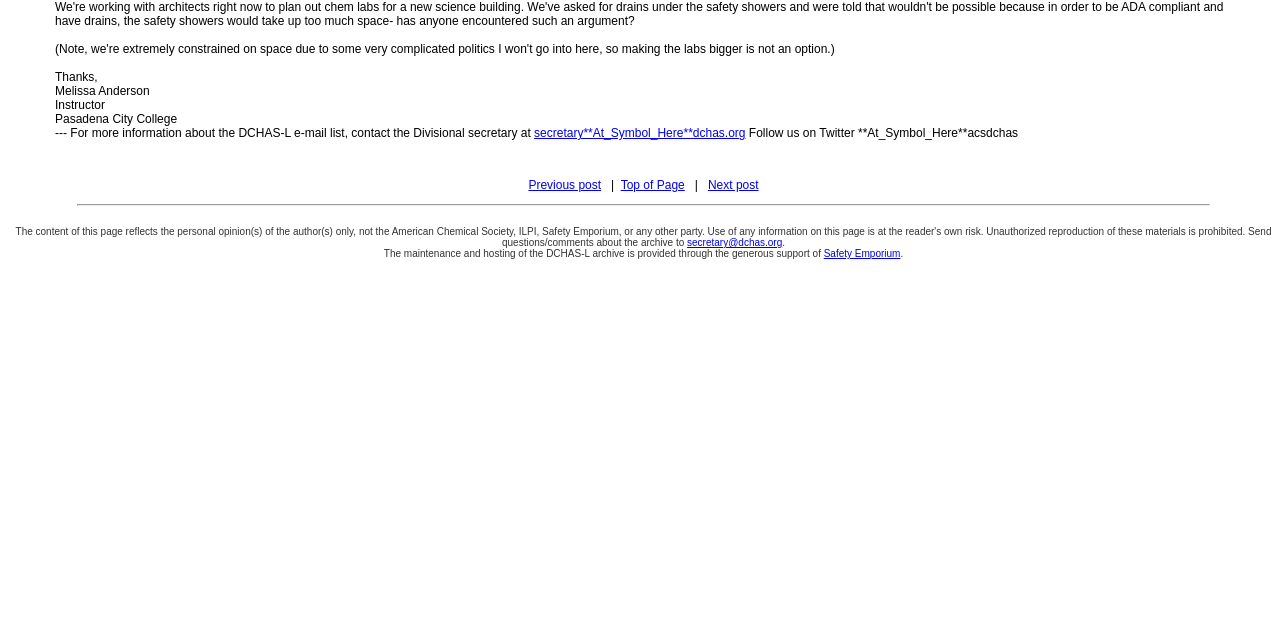Locate the UI element described as follows: "Top of Page". Return the bounding box coordinates as four float numbers between 0 and 1 in the order [left, top, right, bottom].

[0.485, 0.278, 0.535, 0.3]